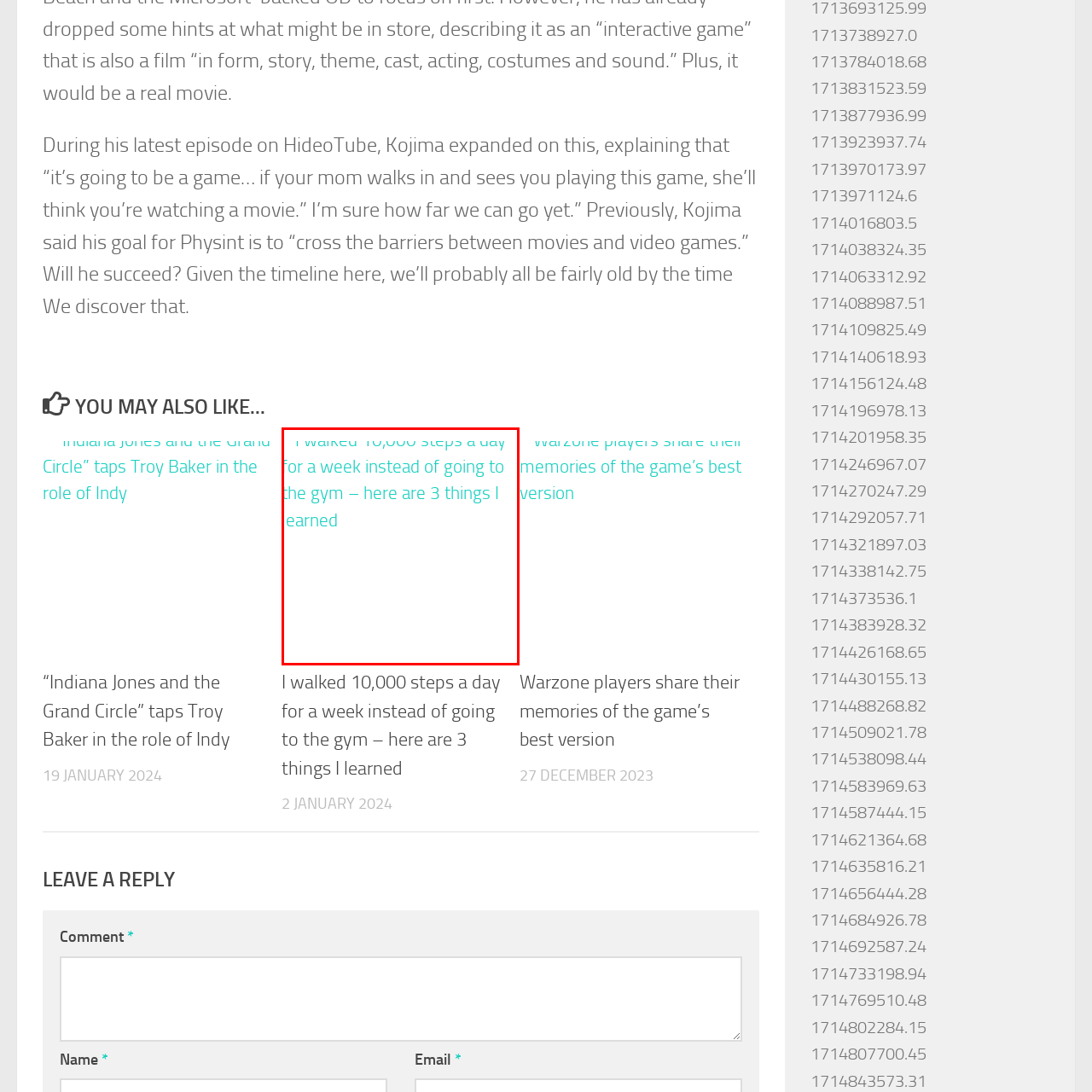When was the article published?
Look closely at the image marked with a red bounding box and answer the question with as much detail as possible, drawing from the image.

The publication date is explicitly mentioned in the caption, providing the exact date of January 2, 2024.